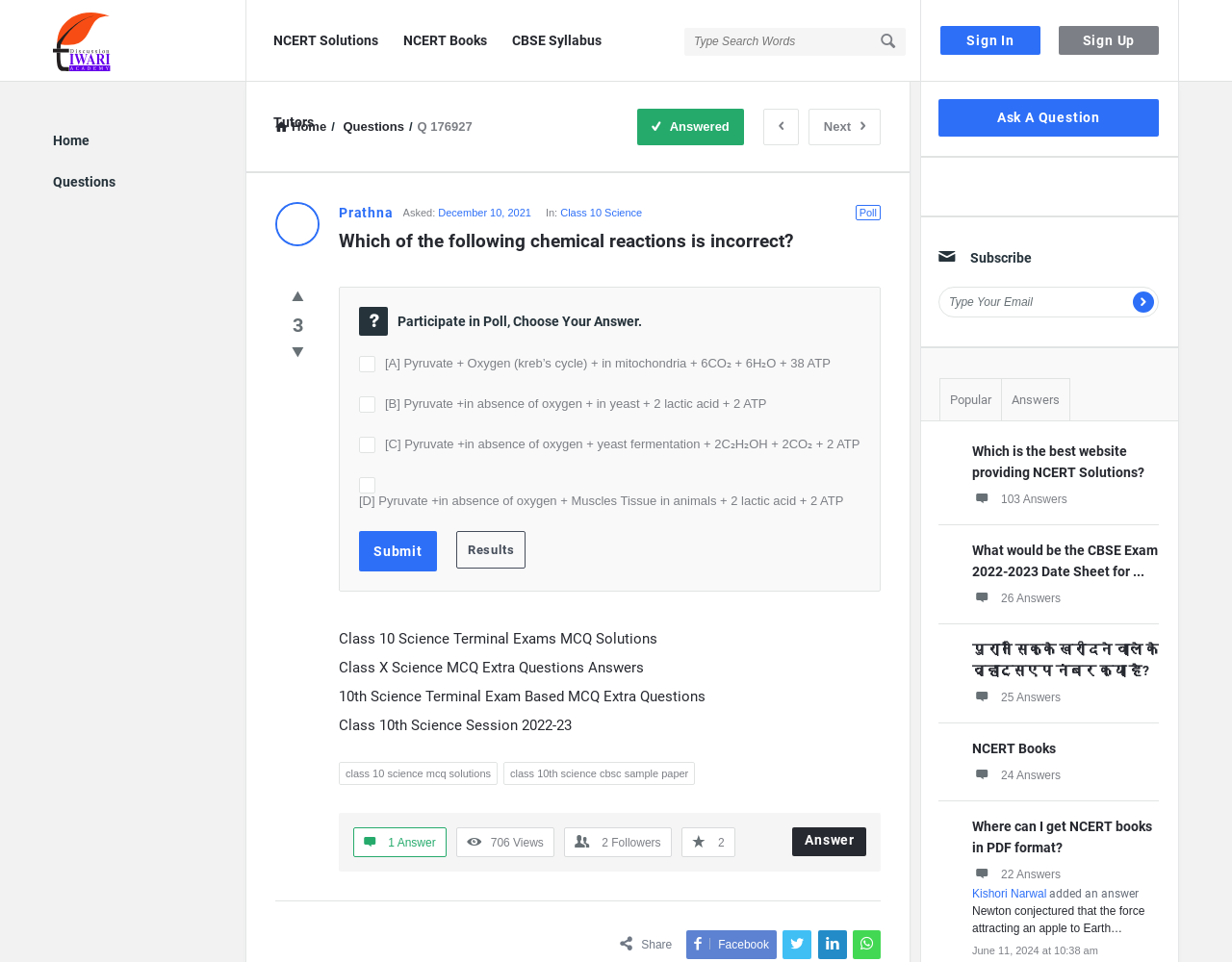Give a full account of the webpage's elements and their arrangement.

This webpage appears to be a discussion forum focused on Class 10 Science, with a specific question being asked and multiple-choice answers provided. At the top of the page, there are links to sign in, sign up, and a logo for Tiwari Academy Discussion. A search bar is also present, allowing users to search for specific topics or questions.

Below the search bar, there are links to various categories, including NCERT Solutions, NCERT Books, CBSE Syllabus, and Tutors. A navigation menu is also present, with links to the home page, questions, and a specific question with the ID "Q 176927".

The main content of the page is a question, "Which of the following chemical reactions is incorrect?", with four multiple-choice answers provided. Users can participate in a poll by selecting one of the answers. The question is followed by information about the user who asked the question, including their name and the date the question was asked.

On the right side of the page, there are links to related topics, including Class 10 Science MCQ solutions, Class 10th Science CBSE sample papers, and more. A footer section is present at the bottom of the page, with links to answer the question, view followers, and share the question on social media platforms.

There are also several other questions and answers listed on the page, with information about the users who asked and answered the questions. The page appears to be a platform for users to ask and answer questions related to Class 10 Science, with features for searching, navigating, and participating in discussions.